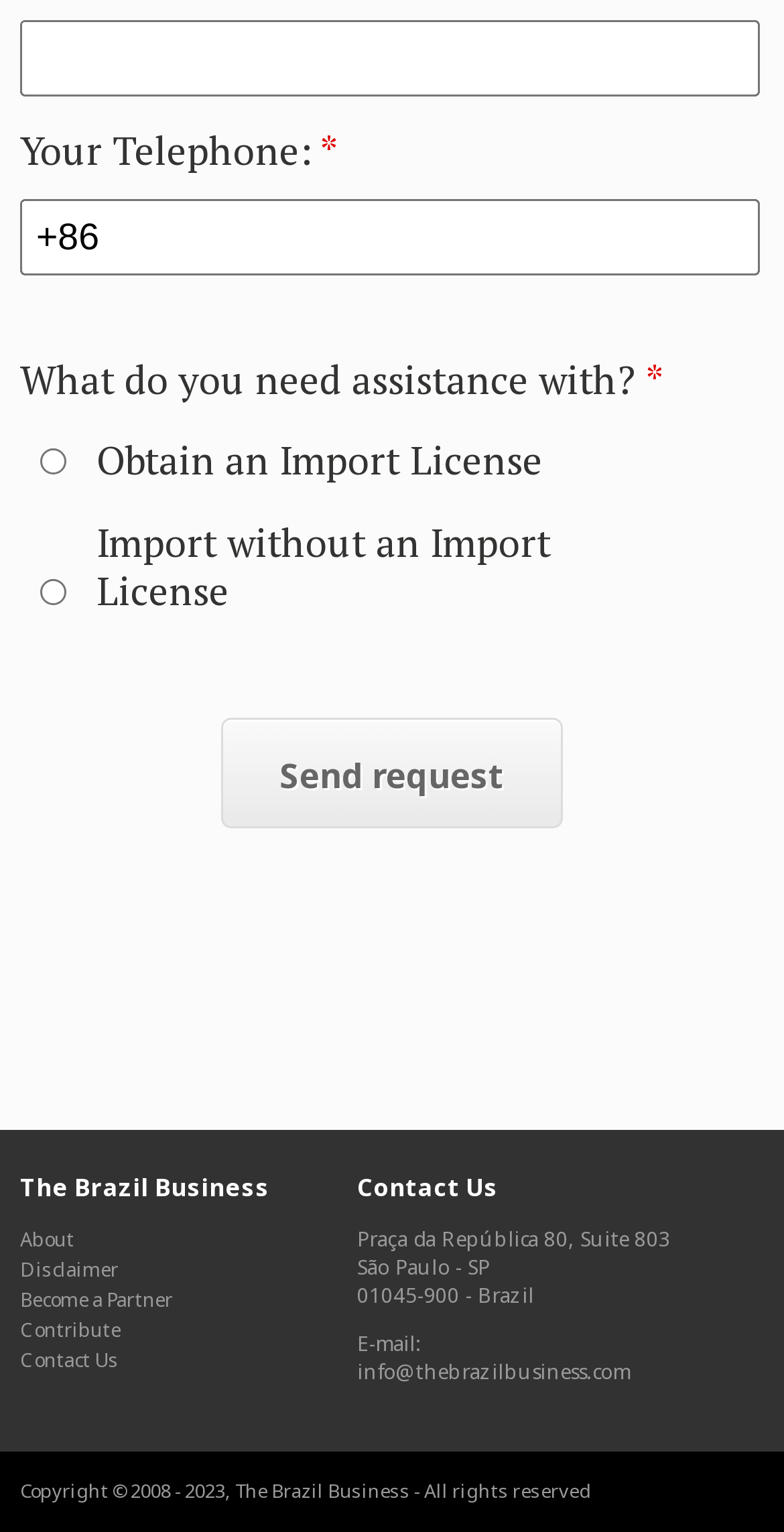From the webpage screenshot, identify the region described by Contact Us. Provide the bounding box coordinates as (top-left x, top-left y, bottom-right x, bottom-right y), with each value being a floating point number between 0 and 1.

[0.026, 0.879, 0.151, 0.896]